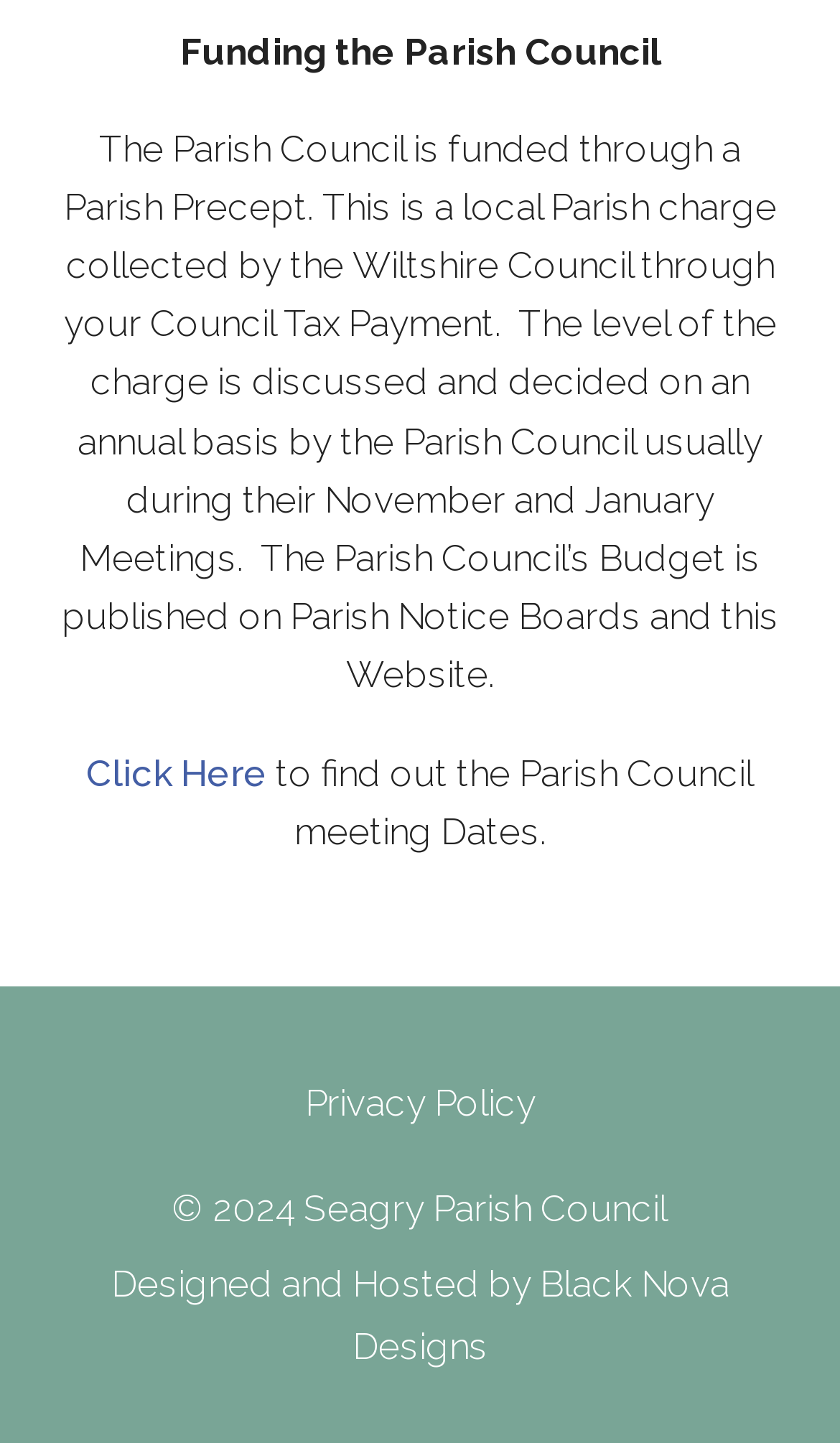What year is the copyright of the website?
Using the image, elaborate on the answer with as much detail as possible.

The webpage footer displays the copyright information, stating that the website is copyrighted by Seagry Parish Council in the year 2024.